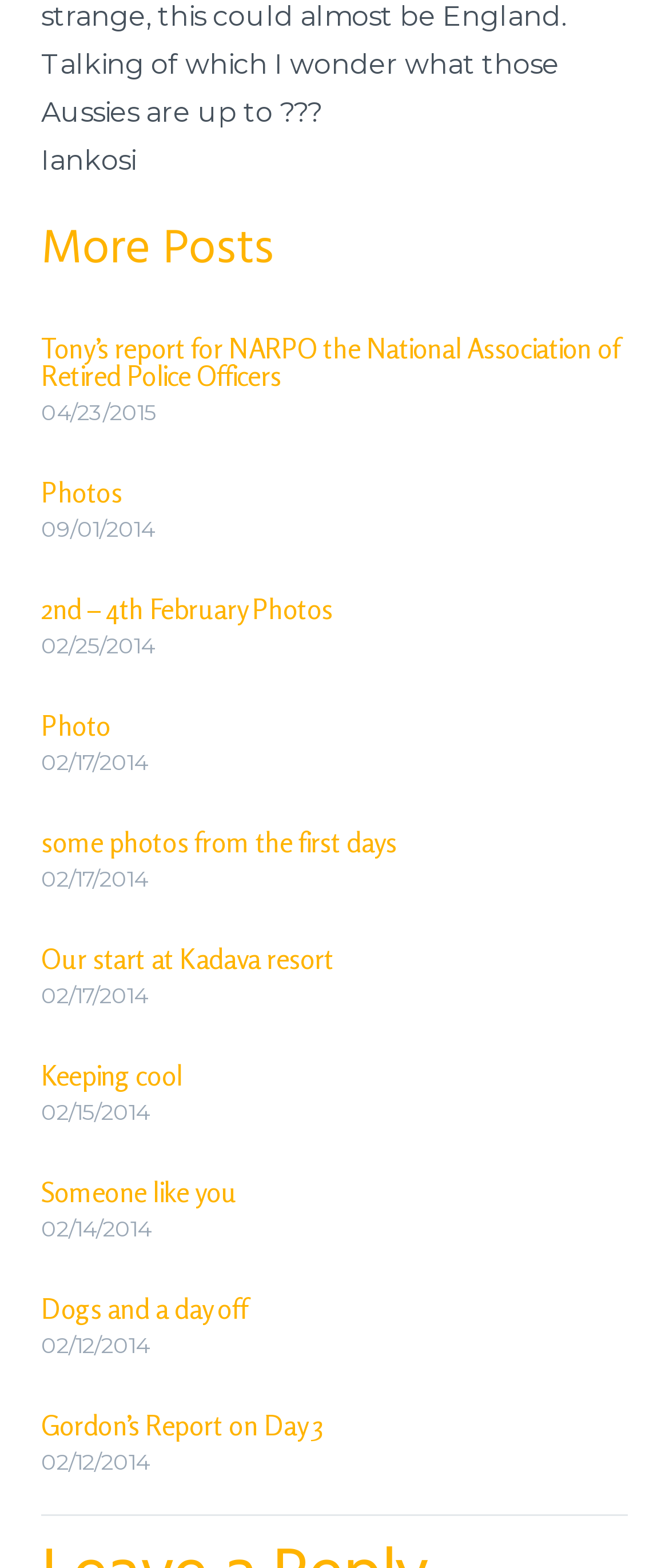Find the bounding box coordinates for the area you need to click to carry out the instruction: "Become a Member". The coordinates should be four float numbers between 0 and 1, indicated as [left, top, right, bottom].

None